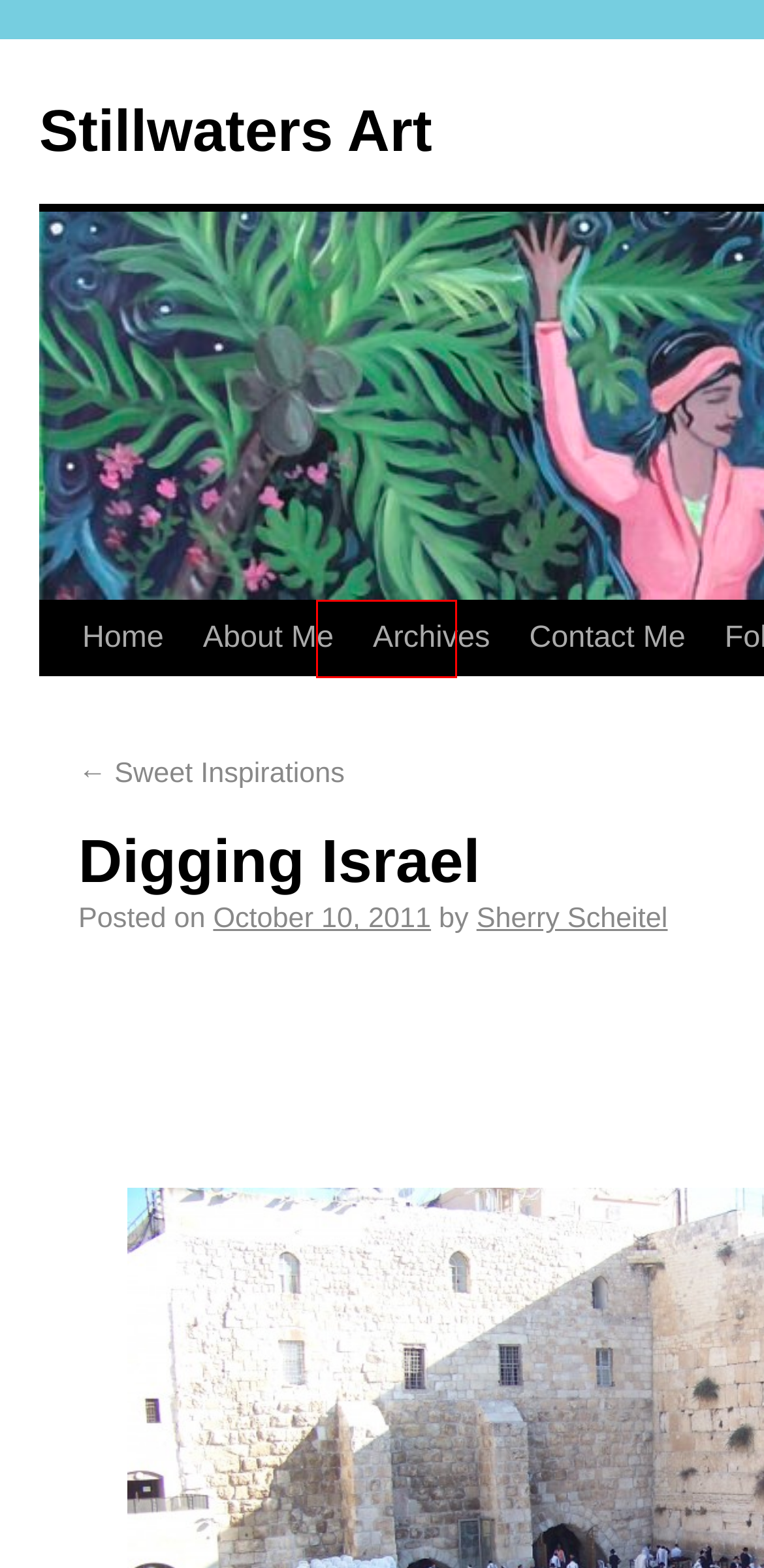You are provided with a screenshot of a webpage where a red rectangle bounding box surrounds an element. Choose the description that best matches the new webpage after clicking the element in the red bounding box. Here are the choices:
A. pottery shards | Stillwaters Art
B. Stillwaters Art | My Creative World…
C. May | 2012 | Stillwaters Art
D. About Me | Stillwaters Art
E. Sweet Inspirations | Stillwaters Art
F. Contact Me | Stillwaters Art
G. Archives | Stillwaters Art
H. Sherry Scheitel | Stillwaters Art

G